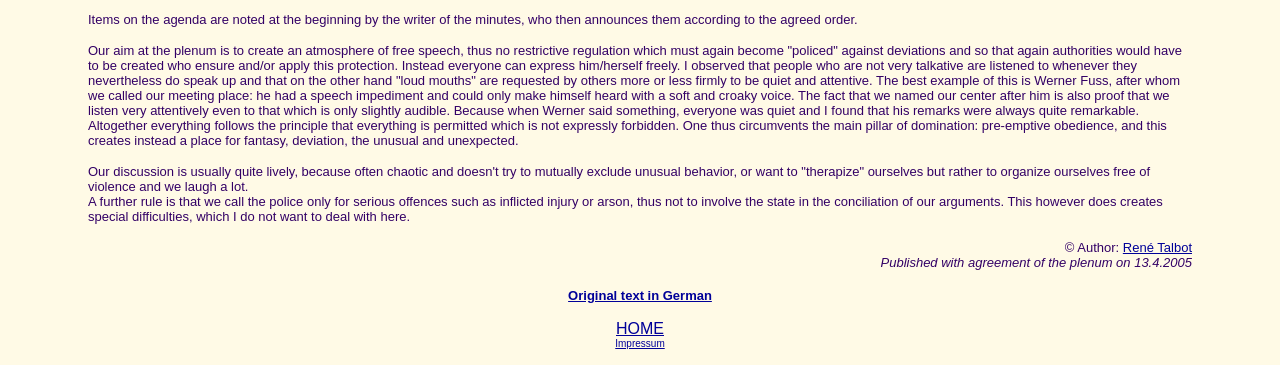Refer to the screenshot and give an in-depth answer to this question: What is the principle of the plenum?

According to the text, the principle of the plenum is that everything is permitted which is not expressly forbidden, which creates a place for fantasy, deviation, the unusual and unexpected.